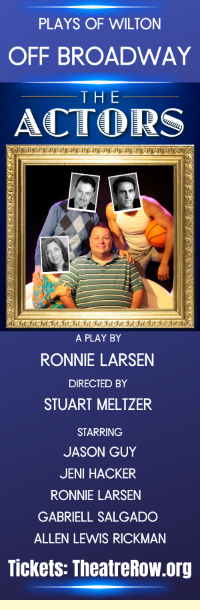What is the name of the director of the play?
Please utilize the information in the image to give a detailed response to the question.

The caption explicitly states that the banner includes essential details such as the director's name, Stuart Meltzer, which can be used to answer this question.